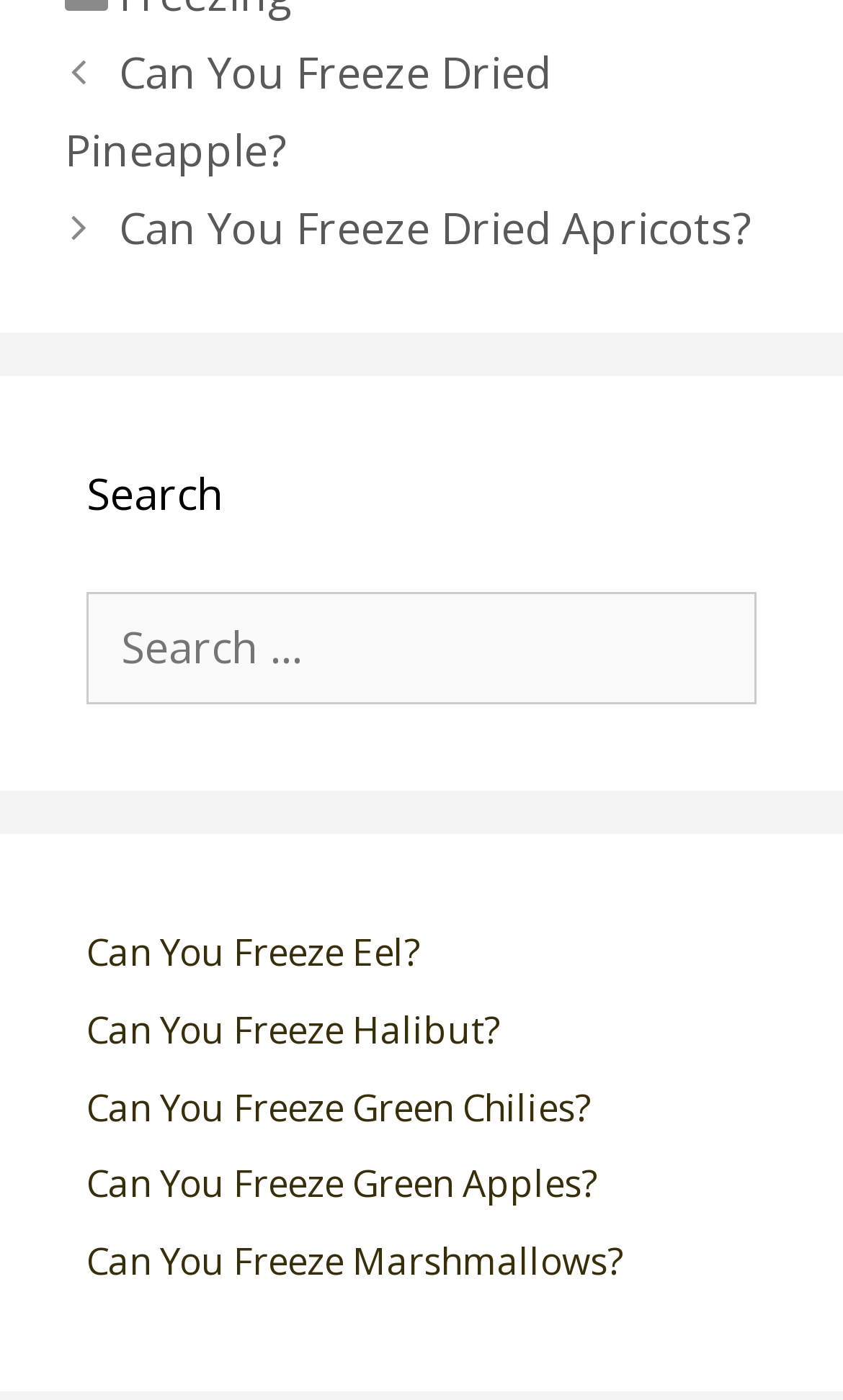Please indicate the bounding box coordinates for the clickable area to complete the following task: "Explore Investment & Finance category". The coordinates should be specified as four float numbers between 0 and 1, i.e., [left, top, right, bottom].

None